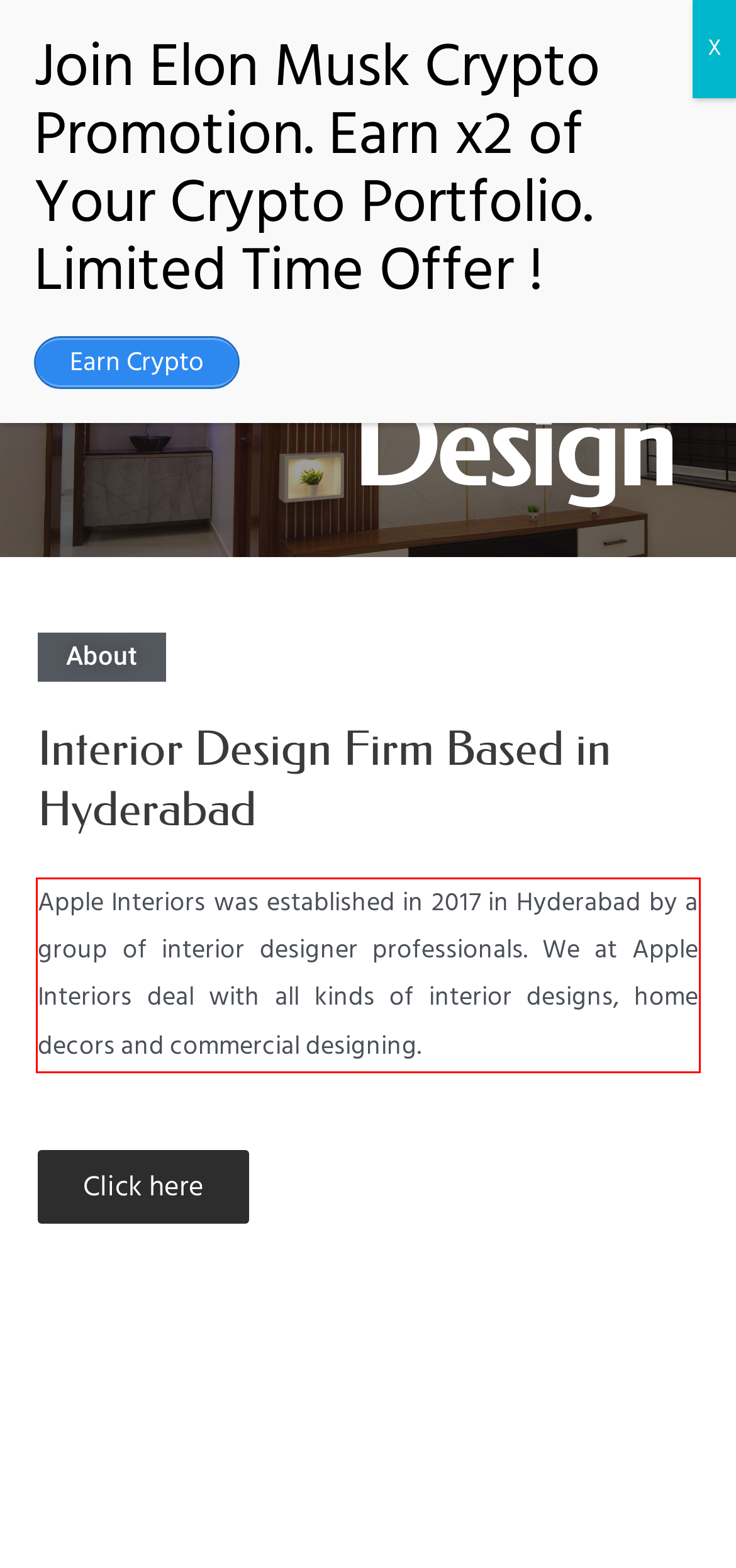Please take the screenshot of the webpage, find the red bounding box, and generate the text content that is within this red bounding box.

Apple Interiors was established in 2017 in Hyderabad by a group of interior designer professionals. We at Apple Interiors deal with all kinds of interior designs, home decors and commercial designing.